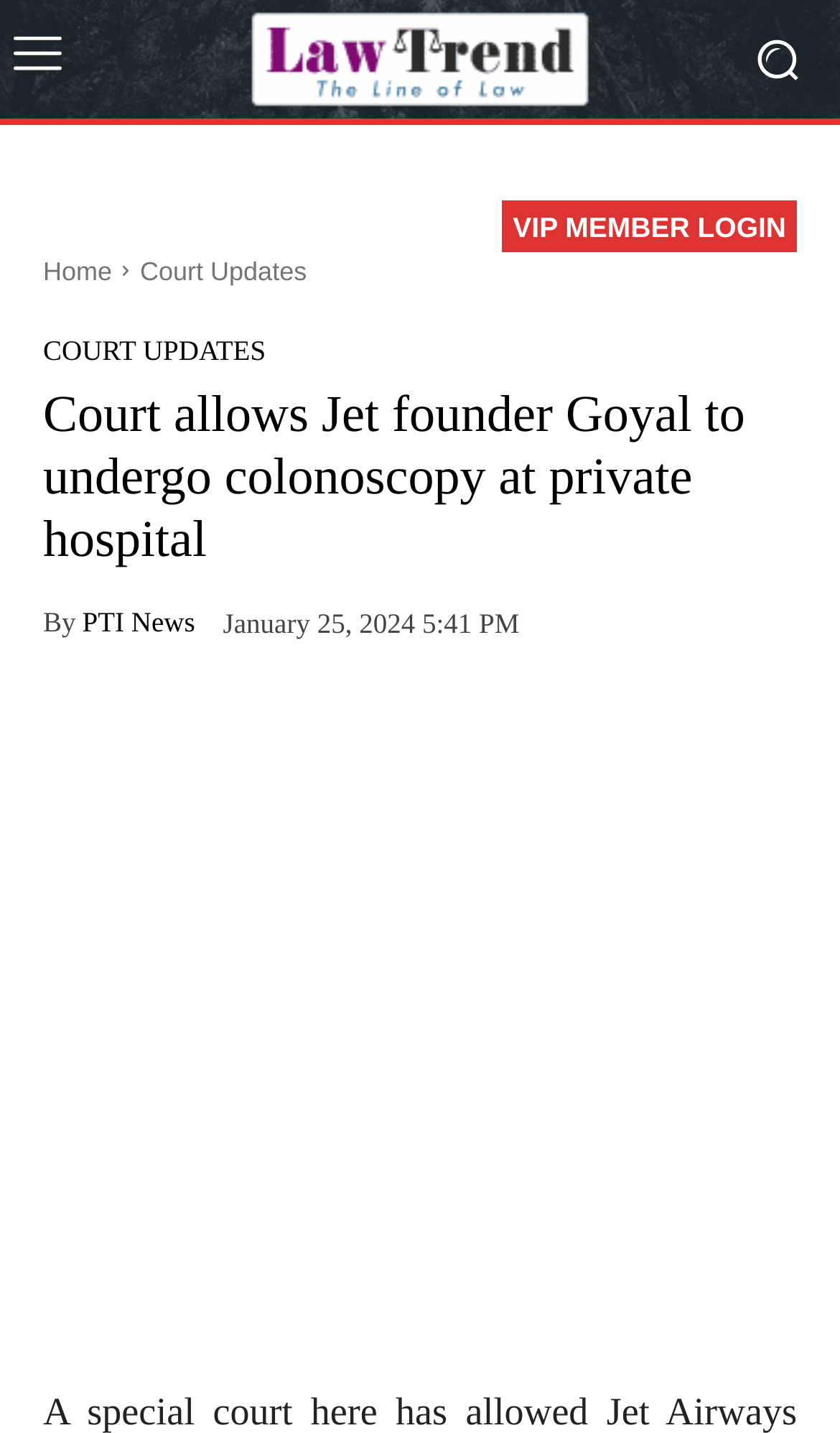Please specify the bounding box coordinates for the clickable region that will help you carry out the instruction: "Click on the Law Trend logo".

[0.231, 0.006, 0.769, 0.077]